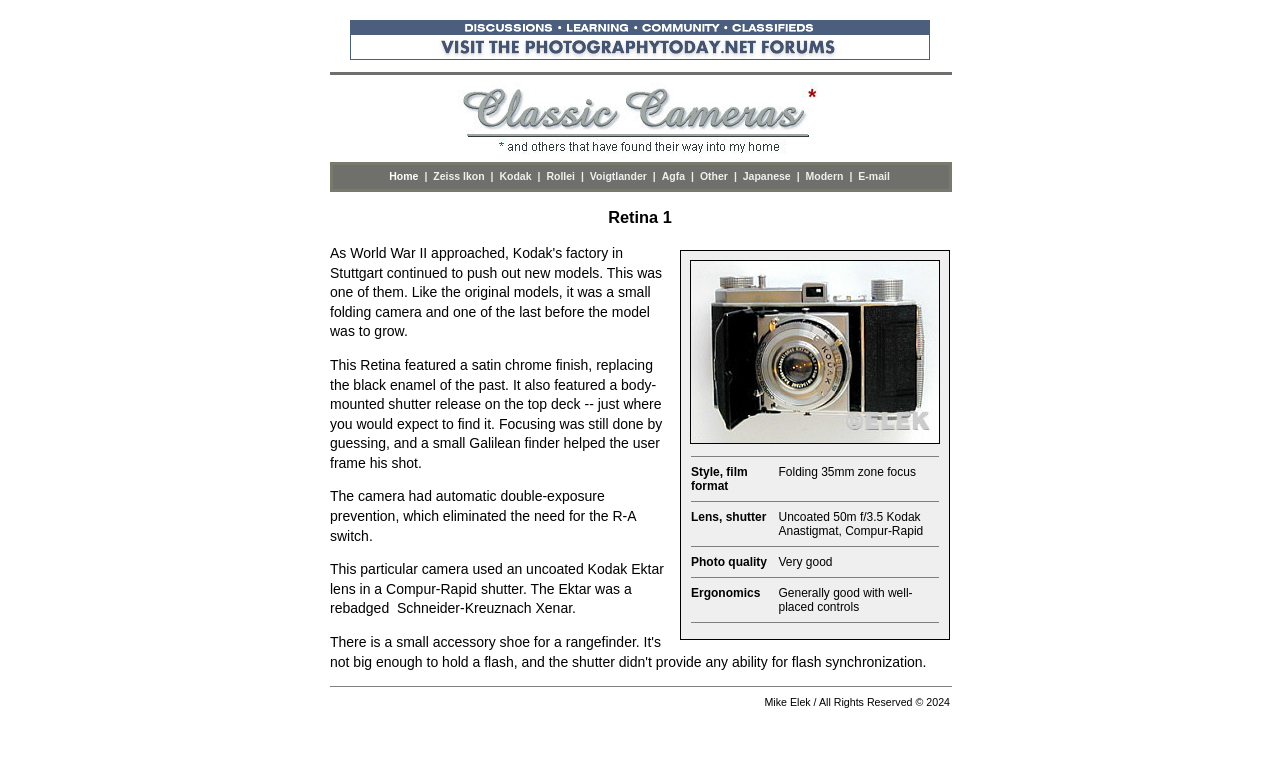Please find the bounding box coordinates of the element that needs to be clicked to perform the following instruction: "Click the 'Home' link". The bounding box coordinates should be four float numbers between 0 and 1, represented as [left, top, right, bottom].

[0.304, 0.224, 0.327, 0.24]